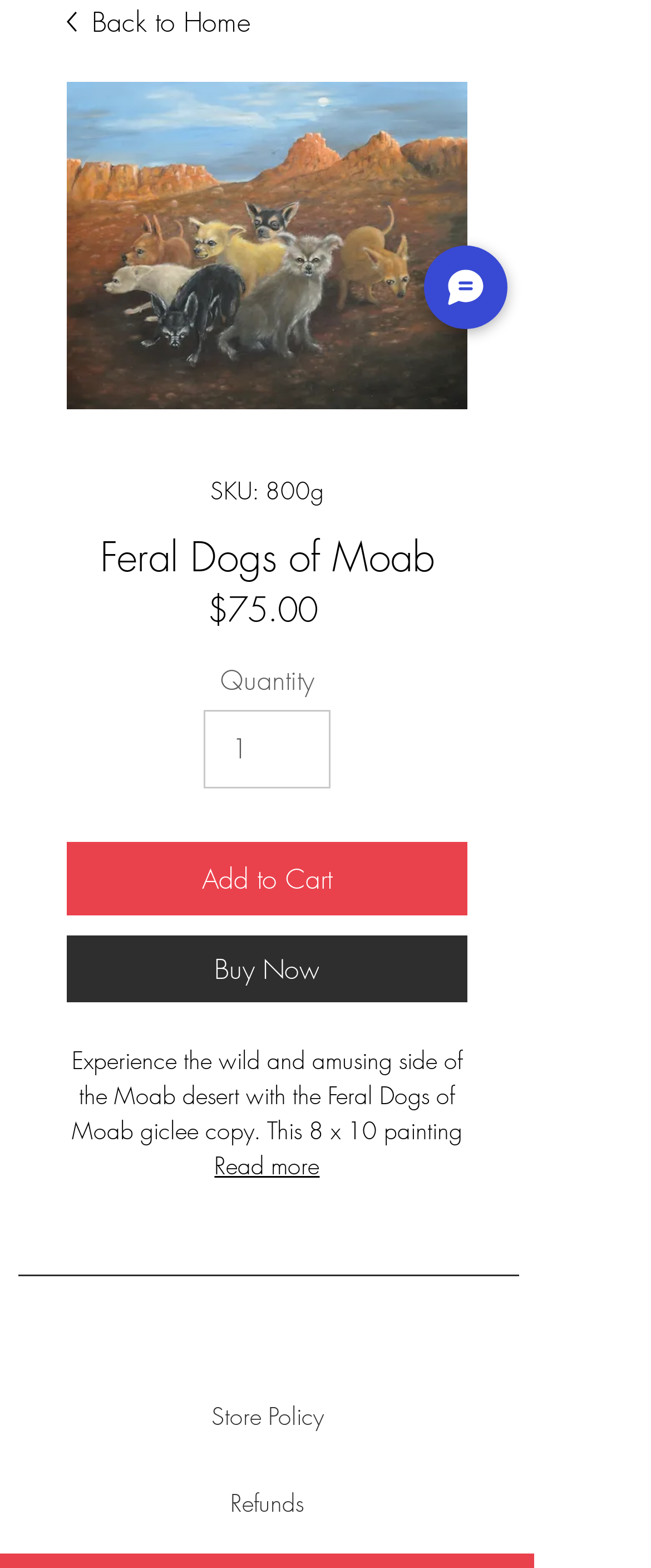Locate the UI element described by aria-label="Facebook" title="Facebook" and provide its bounding box coordinates. Use the format (top-left x, top-left y, bottom-right x, bottom-right y) with all values as floating point numbers between 0 and 1.

None